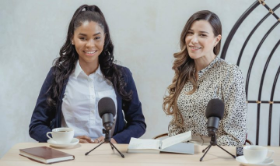Using a single word or phrase, answer the following question: 
What is the tone of the background in the image?

Neutral